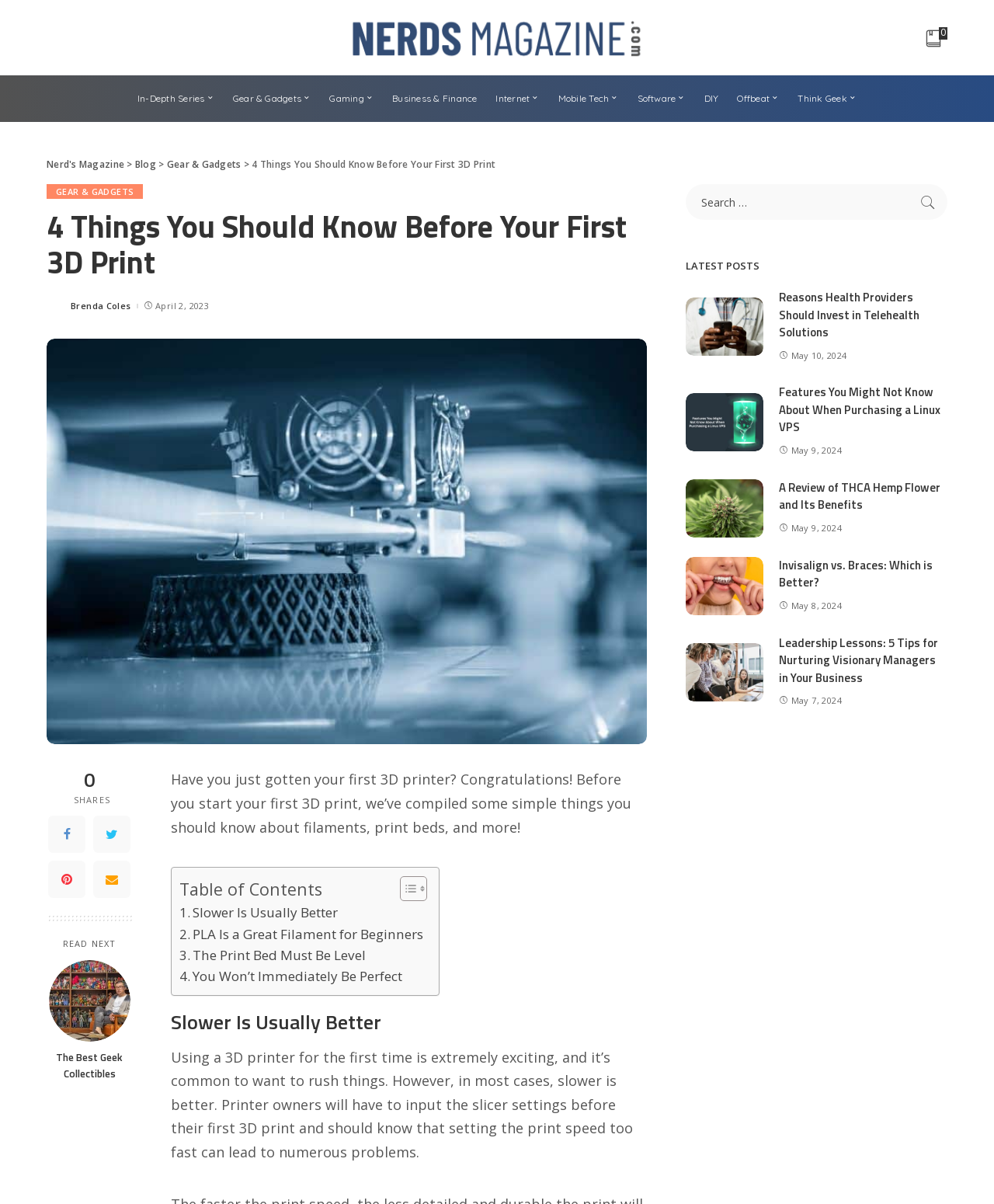Describe every aspect of the webpage in a detailed manner.

This webpage is an article from Nerd's Magazine, titled "4 Things to Know Before Your First 3D Print". The article is divided into sections, with a brief introduction at the top. The introduction is accompanied by an image of an advanced 3D printing head. 

At the top of the page, there is a navigation menu with links to various categories, including In-Depth Series, Gear & Gadgets, Gaming, and more. Below the navigation menu, there is a header section with links to the magazine's logo, blog, and gear & gadgets section.

The main content of the article is divided into four sections, each with a heading and a brief description. The sections are titled "Slower Is Usually Better", "PLA Is a Great Filament for Beginners", "The Print Bed Must Be Level", and "You Won’t Immediately Be Perfect". Each section has a brief paragraph of text explaining the importance of each point.

On the right-hand side of the page, there is a search bar and a section titled "LATEST POSTS", which lists four recent articles with images and brief descriptions. Each article has a link to read more.

At the bottom of the page, there are social media links and a "READ NEXT" section with a link to another article titled "The Best Geek Collectibles".